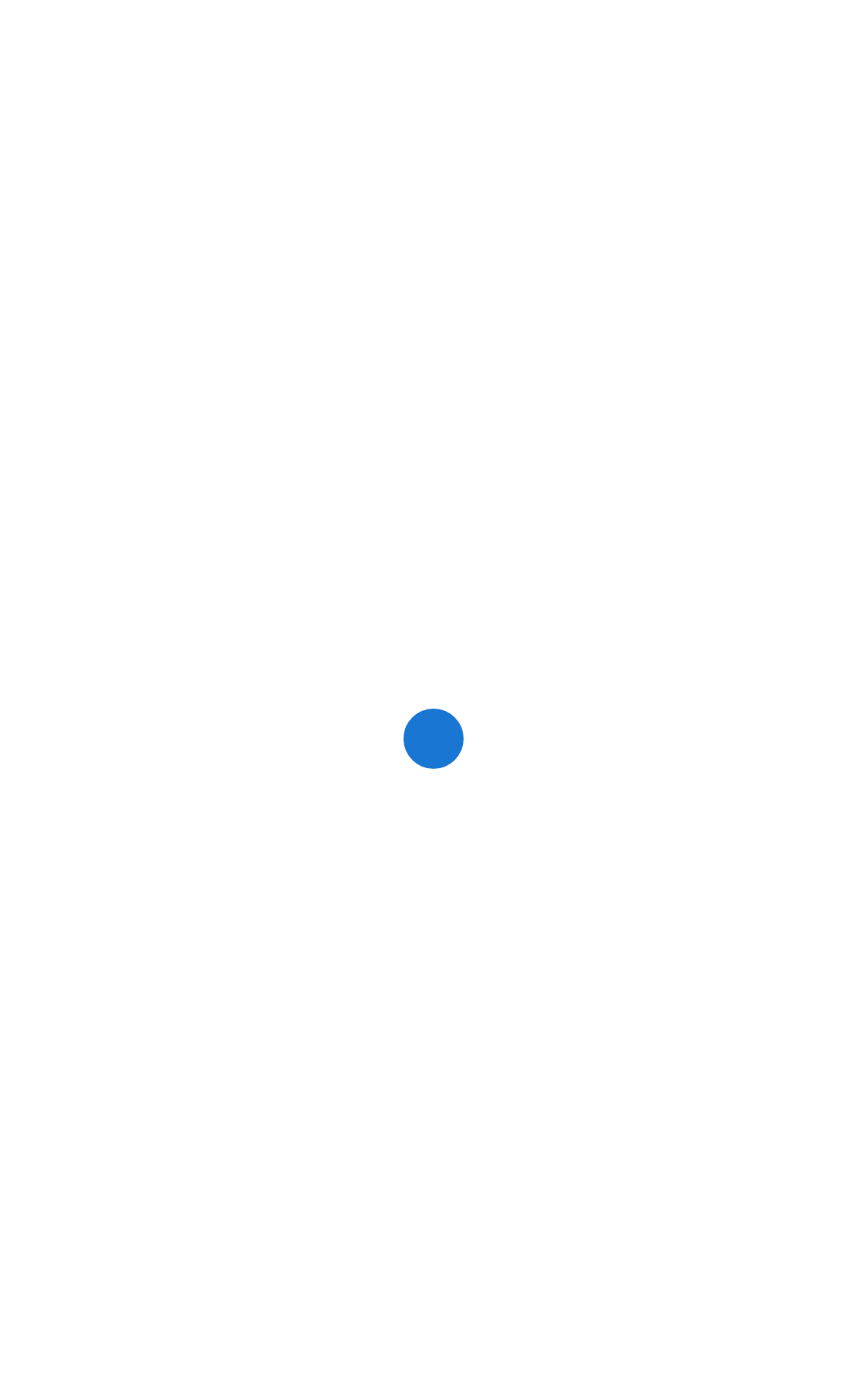Provide a one-word or one-phrase answer to the question:
What is the topic of the article?

UK property market